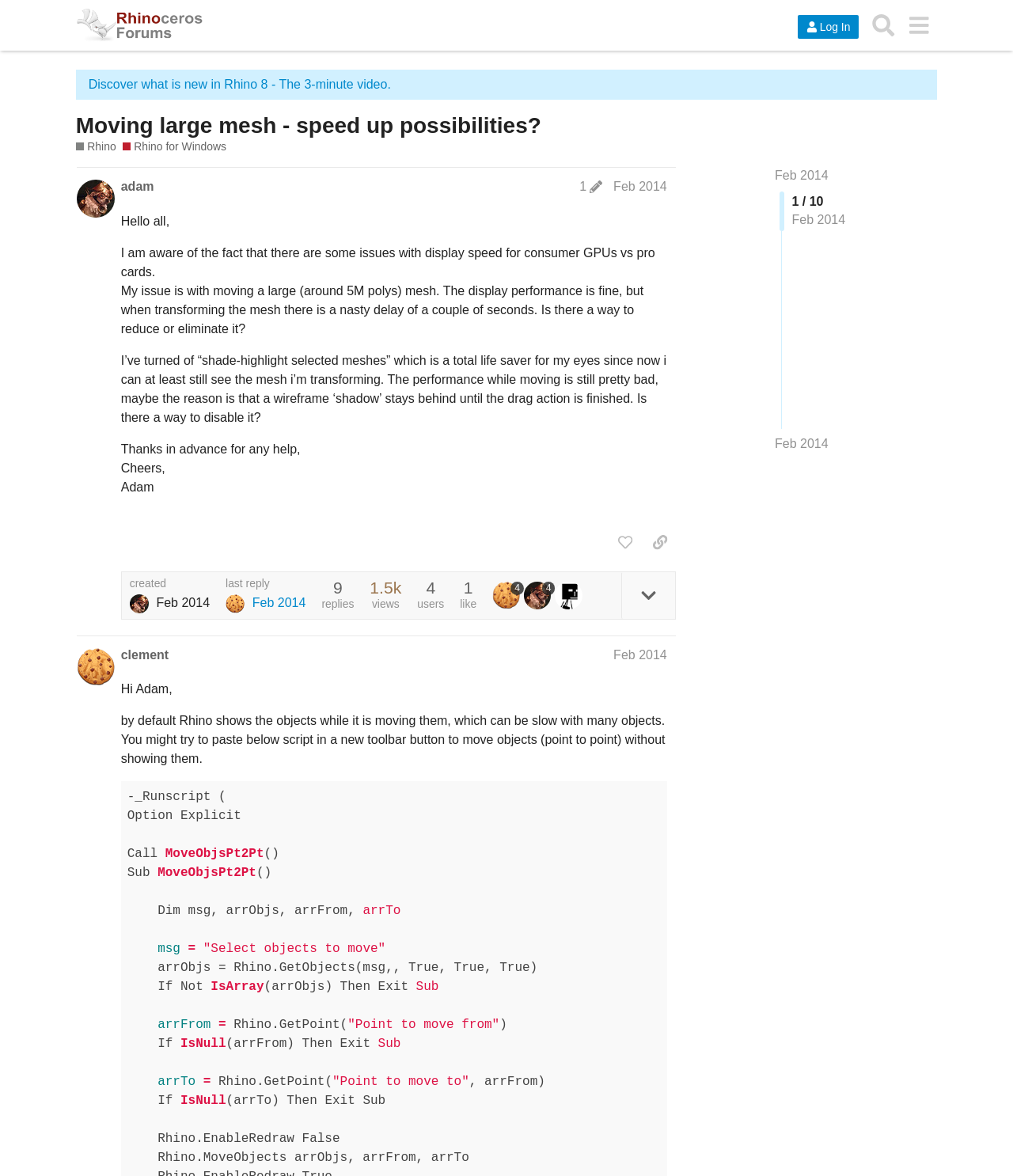Extract the main heading text from the webpage.

Moving large mesh - speed up possibilities?